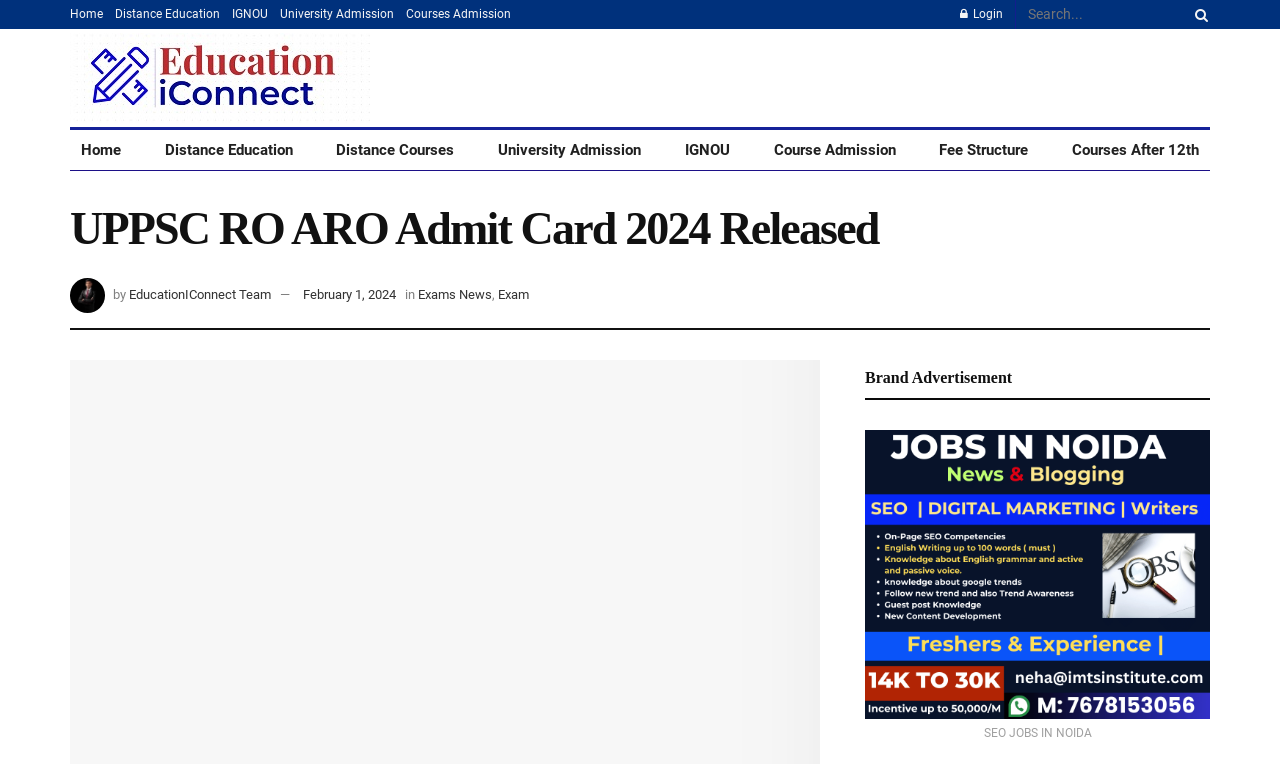Create a detailed summary of the webpage's content and design.

The webpage is about the UPPSC RO ARO Admit Card 2024, which has been released. At the top, there is a navigation menu with links to "Home", "Distance Education", "IGNOU", "University Admission", "Courses Admission", and a login button. Next to the login button, there is a search bar with a search button.

Below the navigation menu, there is a logo of "Education iConnect" with a link to the website. Underneath the logo, there is another navigation menu with links to various education-related topics, including "Home", "Distance Education", "Distance Courses", "University Admission", "IGNOU", "Course Admission", "Fee Structure", and "Courses After 12th".

The main content of the webpage is a heading that announces the release of the UPPSC RO ARO Admit Card 2024. Below the heading, there is an image of the "EducationIConnect Team" and a byline with a link to the team's profile. The article's publication date, "February 1, 2024", is also mentioned, along with links to "Exams News" and "Exam".

The main article about the UPPSC RO ARO Admit Card 2024 takes up most of the webpage's content area. At the bottom, there is a section for brand advertisement, which features an image with a link to "SEO JOBS IN NOIDA".